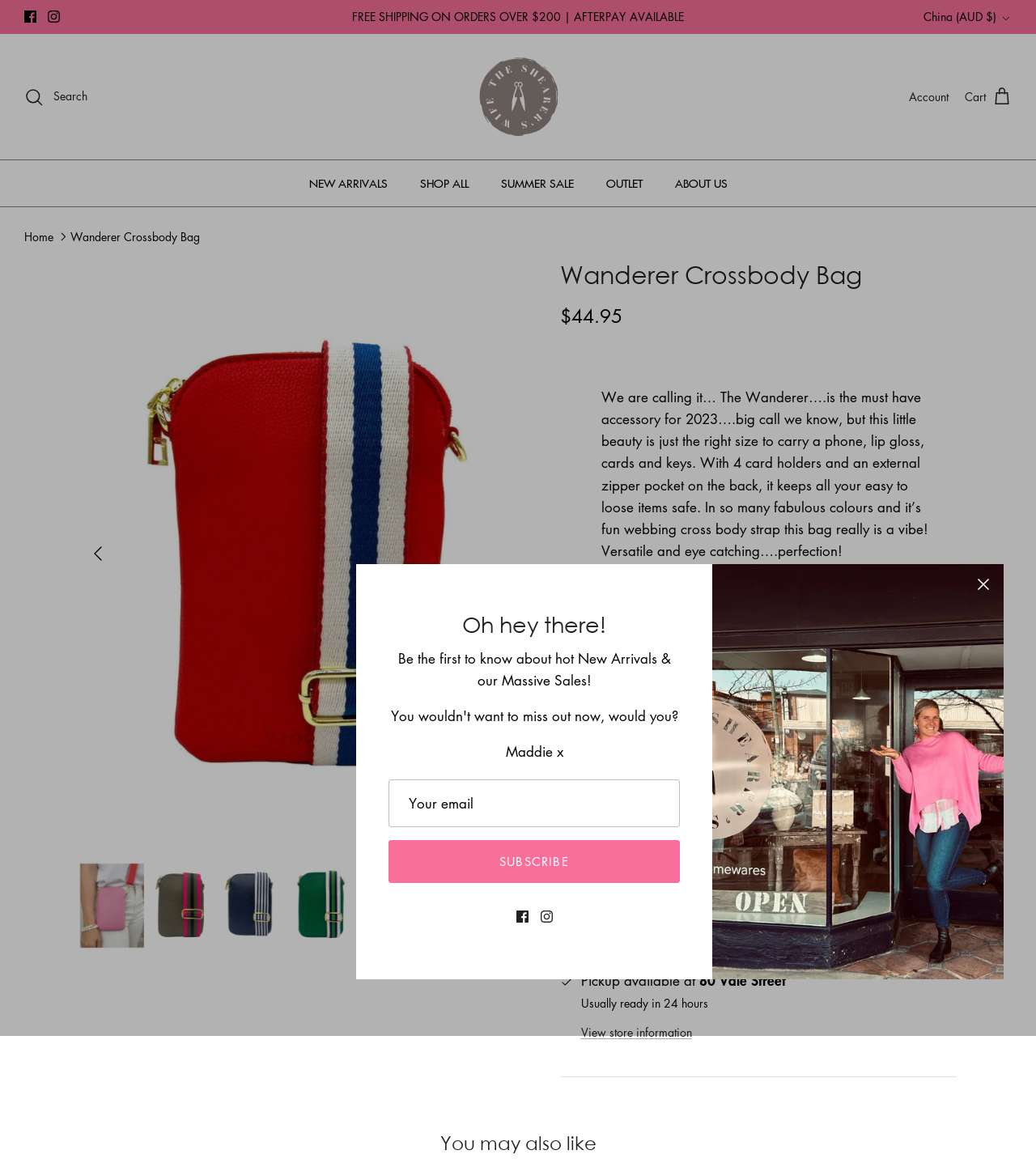Find the bounding box coordinates of the element you need to click on to perform this action: 'Click the 'Home' link'. The coordinates should be represented by four float values between 0 and 1, in the format [left, top, right, bottom].

None